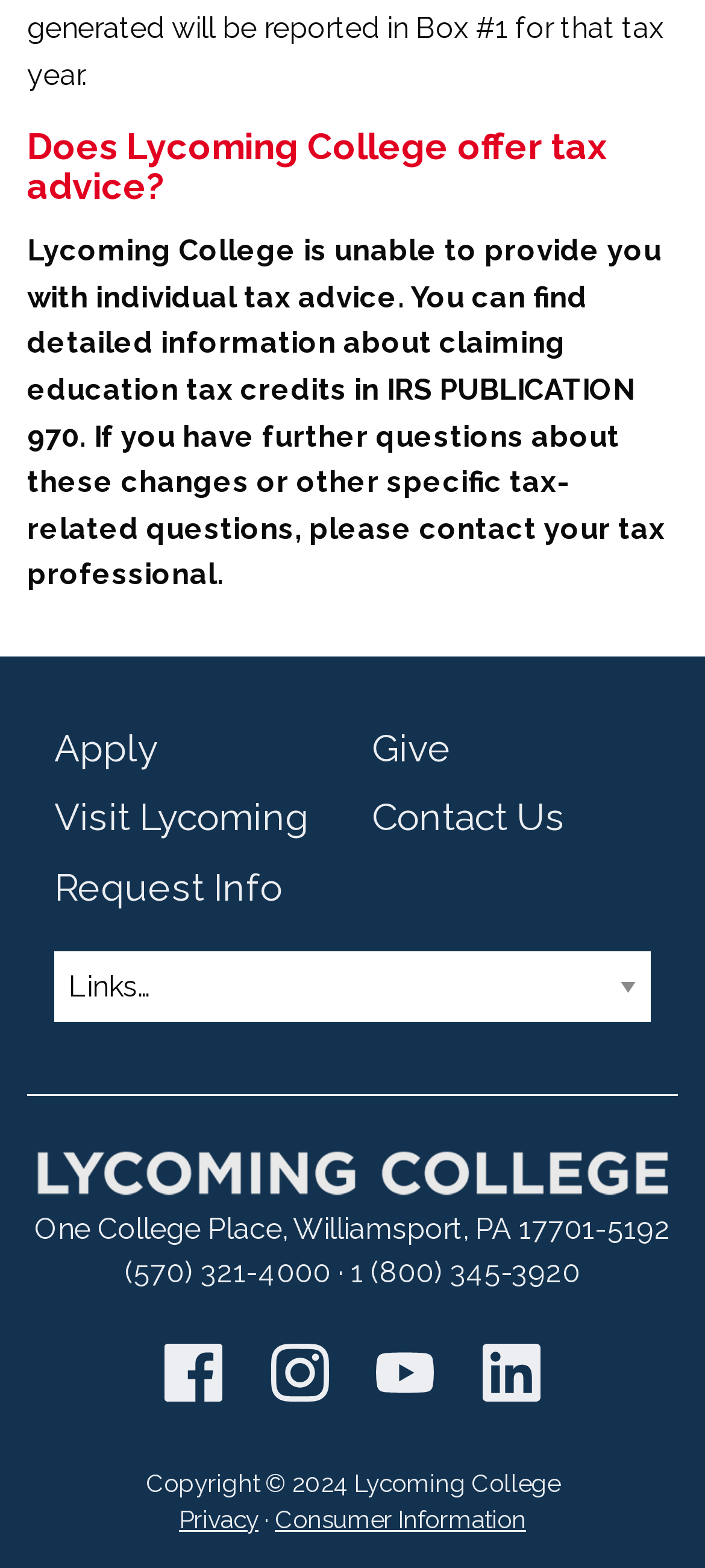Given the description "Contact Us", determine the bounding box of the corresponding UI element.

[0.527, 0.506, 0.801, 0.535]